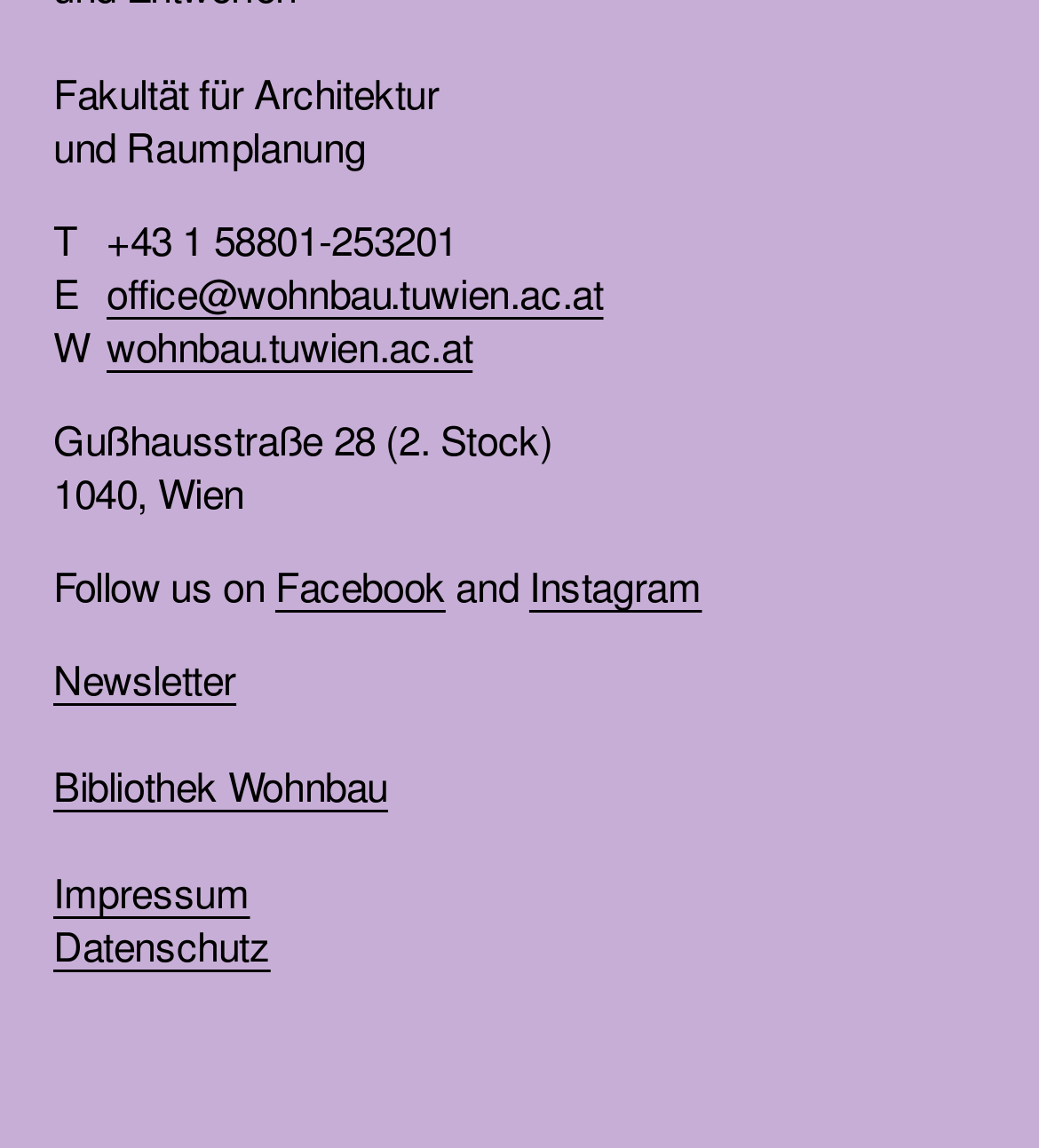Use a single word or phrase to answer the question: 
What is the faculty's phone number?

+43 1 58801-253201